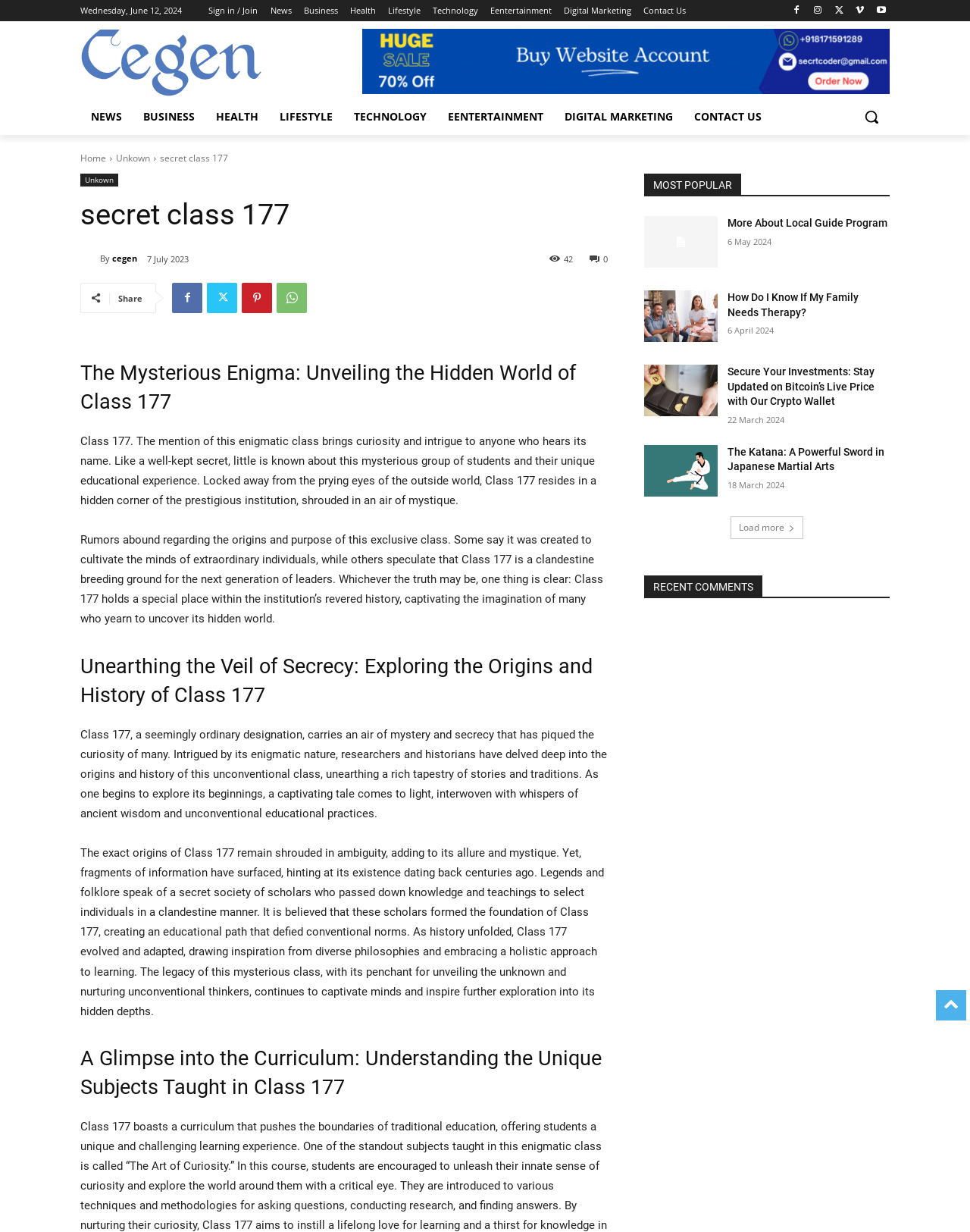Locate the bounding box coordinates of the element that should be clicked to execute the following instruction: "Load more articles".

[0.753, 0.419, 0.828, 0.437]